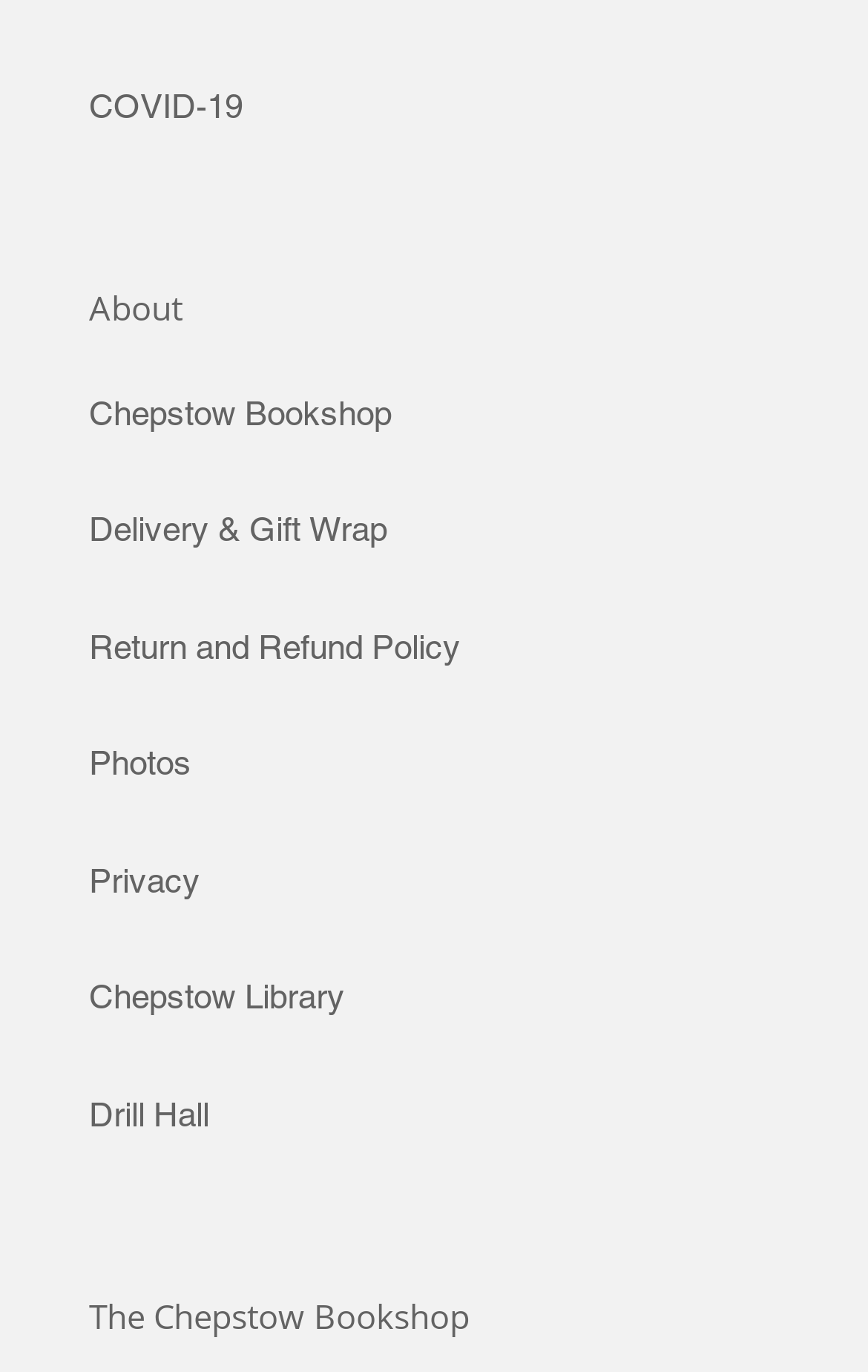Bounding box coordinates are given in the format (top-left x, top-left y, bottom-right x, bottom-right y). All values should be floating point numbers between 0 and 1. Provide the bounding box coordinate for the UI element described as: Chepstow Bookshop

[0.103, 0.287, 0.451, 0.315]